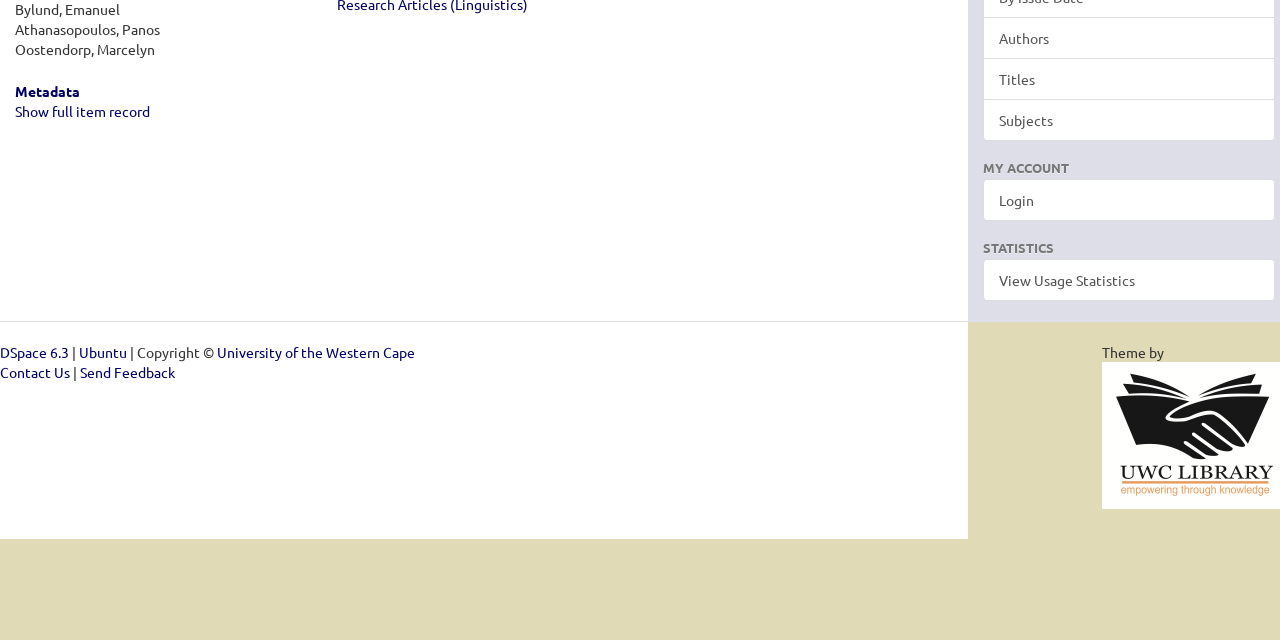Extract the bounding box coordinates for the described element: "University of the Western Cape". The coordinates should be represented as four float numbers between 0 and 1: [left, top, right, bottom].

[0.17, 0.536, 0.324, 0.564]